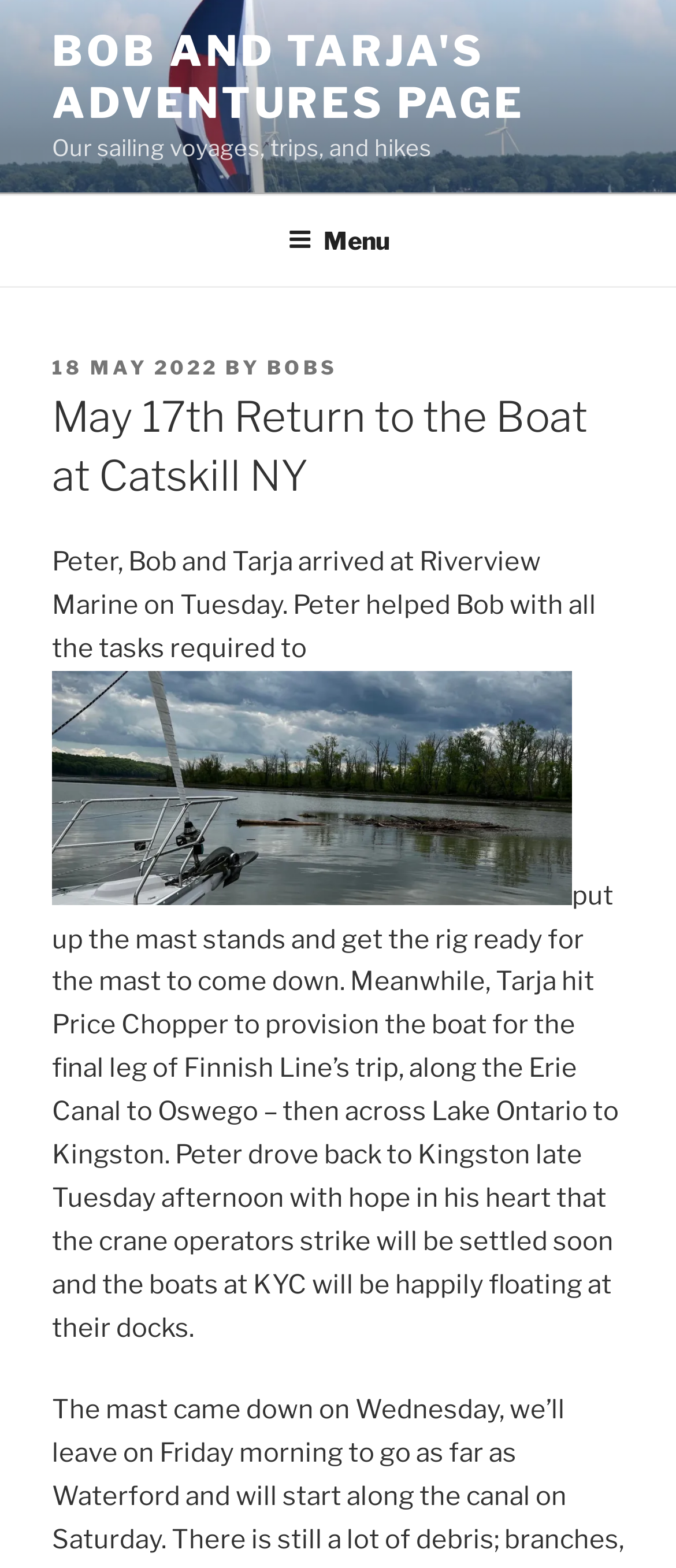Answer the following inquiry with a single word or phrase:
Who helped Bob with tasks at Riverview Marine?

Peter